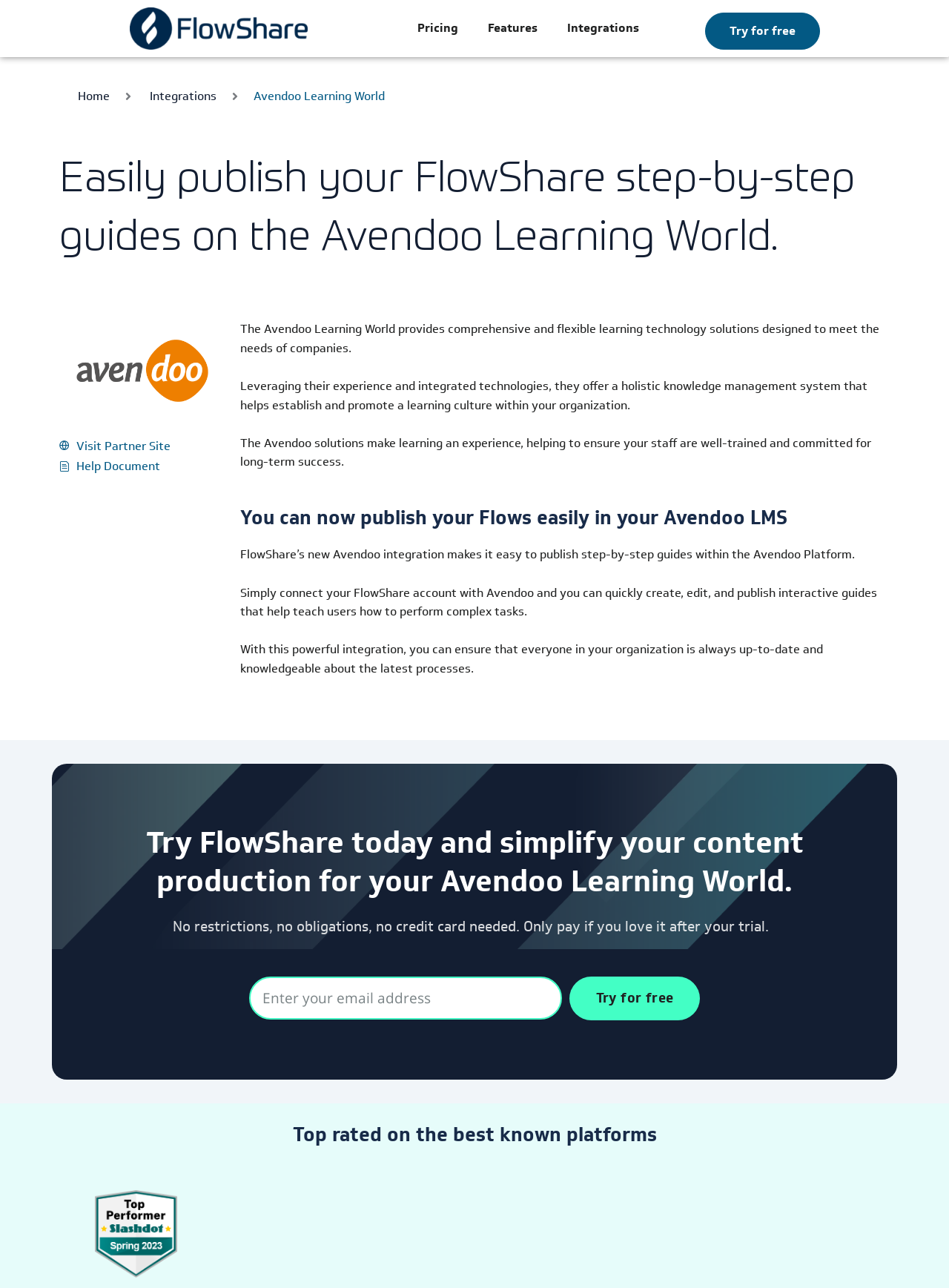What is the purpose of the Avendoo Learning World? From the image, respond with a single word or brief phrase.

Provide learning technology solutions